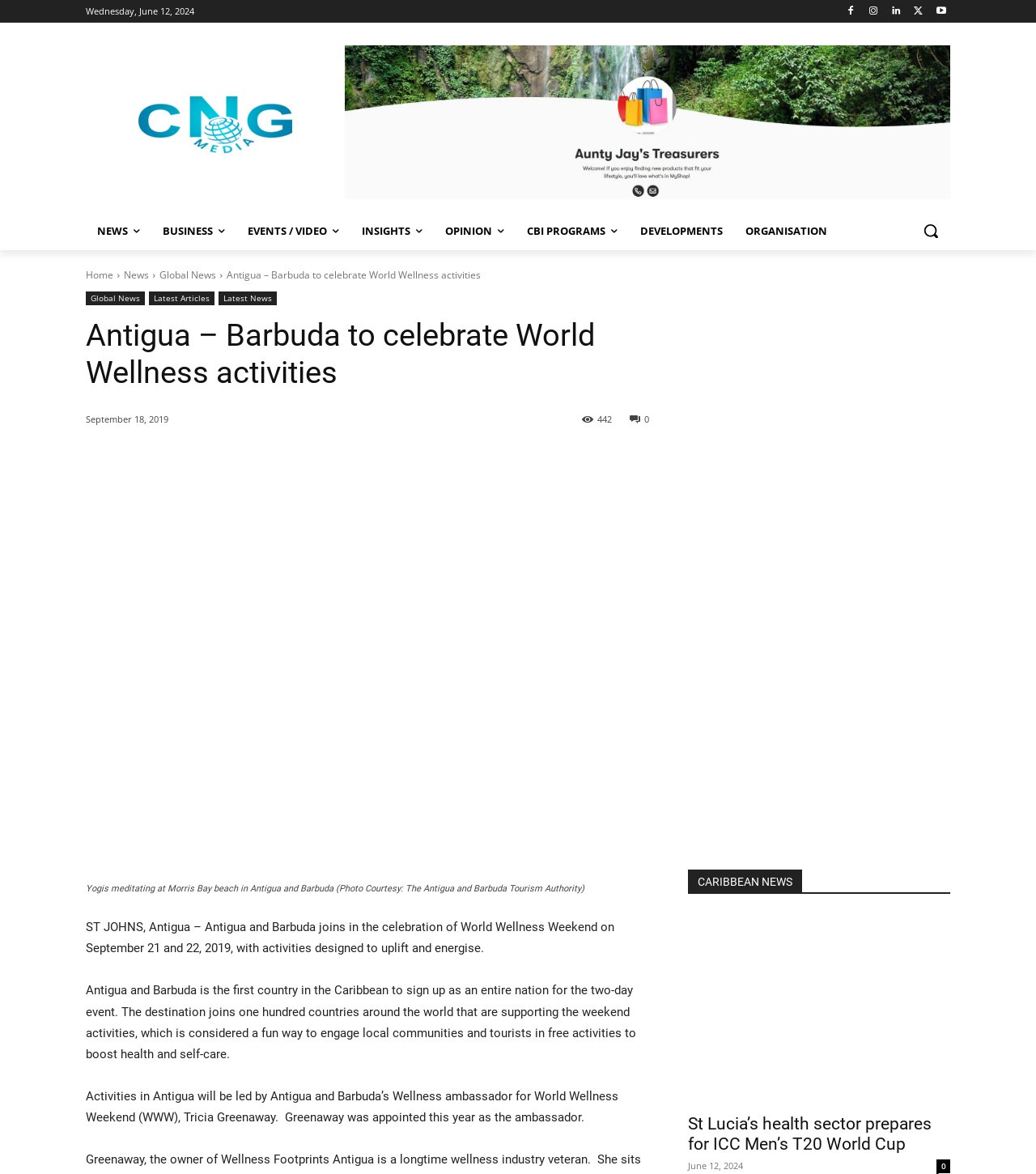Extract the main title from the webpage.

Antigua – Barbuda to celebrate World Wellness activities